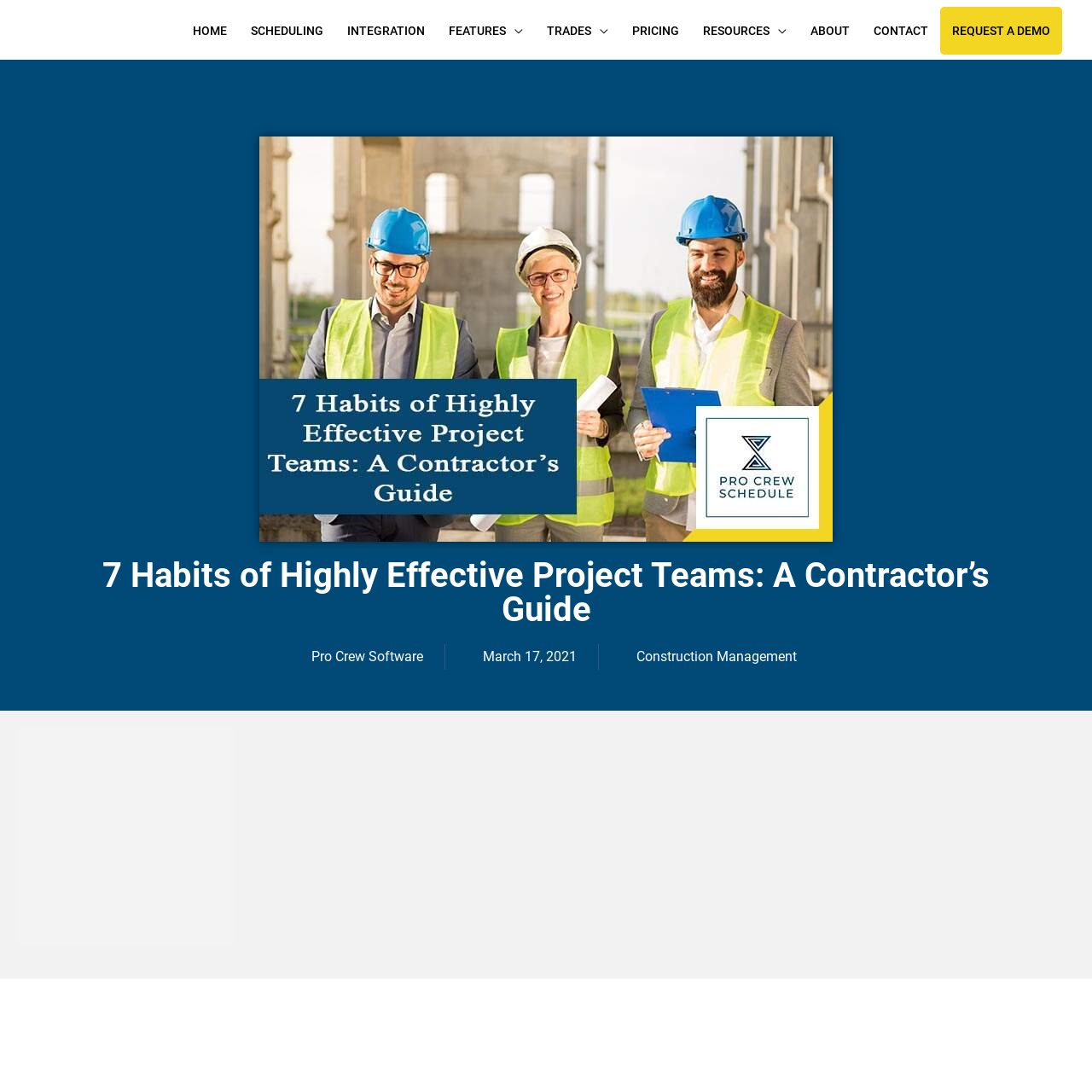Provide your answer in a single word or phrase: 
What is the logo above the navigation menu?

PCS logo